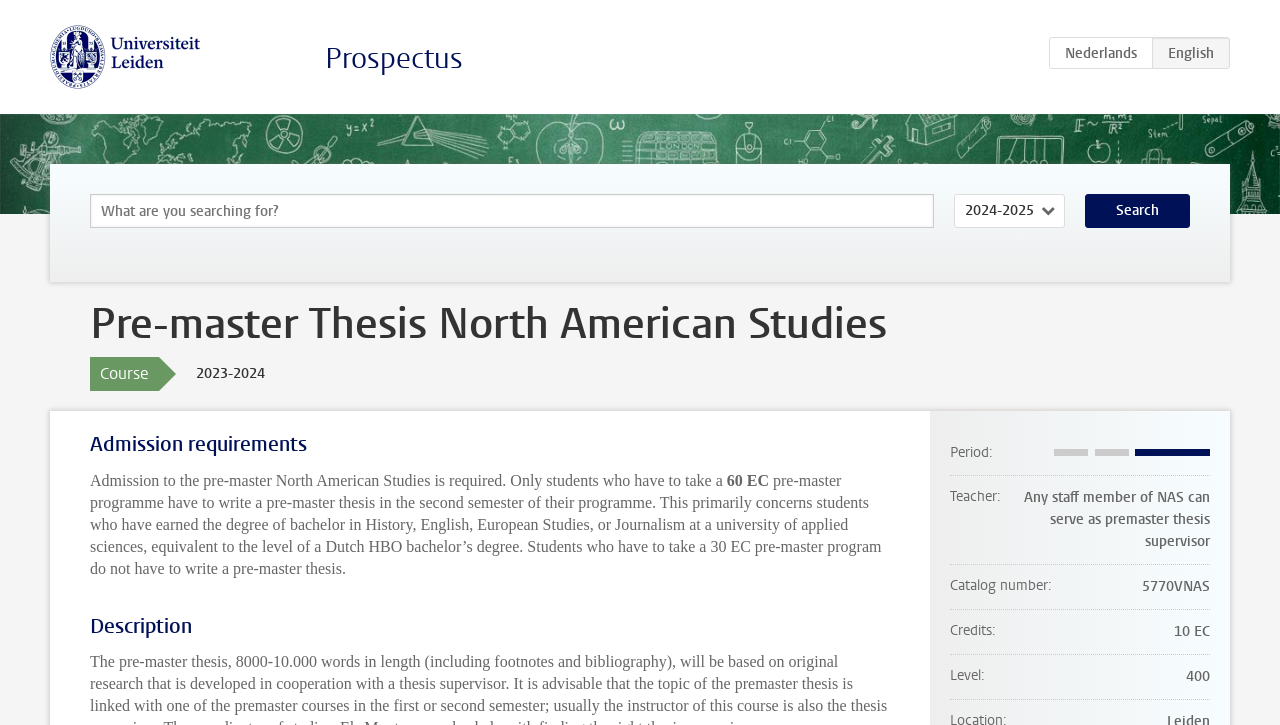Identify the bounding box of the UI element that matches this description: "parent_node: 14.890.000đ".

None